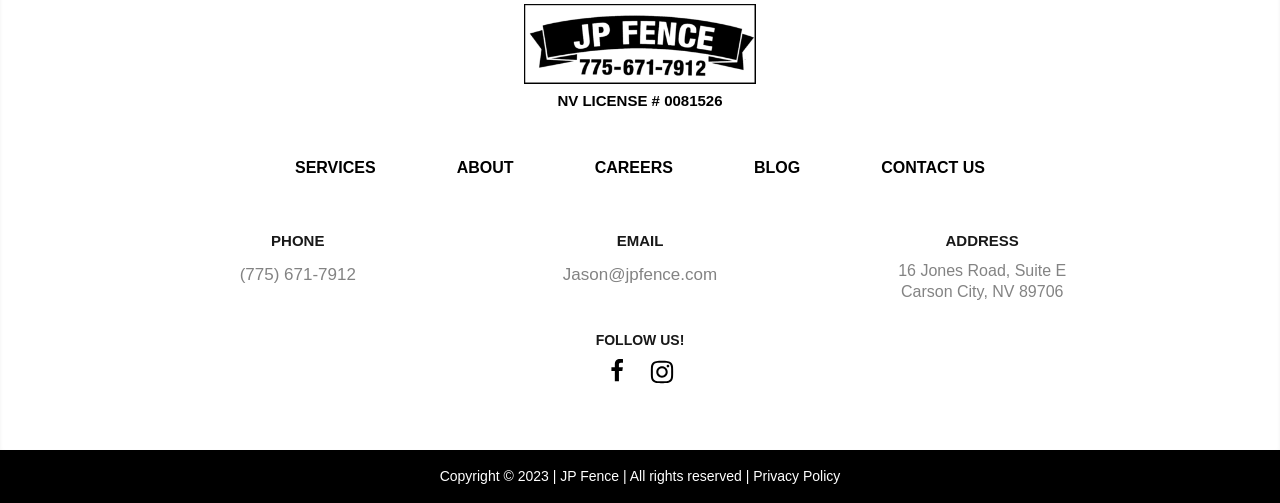Find the bounding box coordinates of the area that needs to be clicked in order to achieve the following instruction: "Call (775) 671-7912". The coordinates should be specified as four float numbers between 0 and 1, i.e., [left, top, right, bottom].

[0.187, 0.519, 0.278, 0.574]